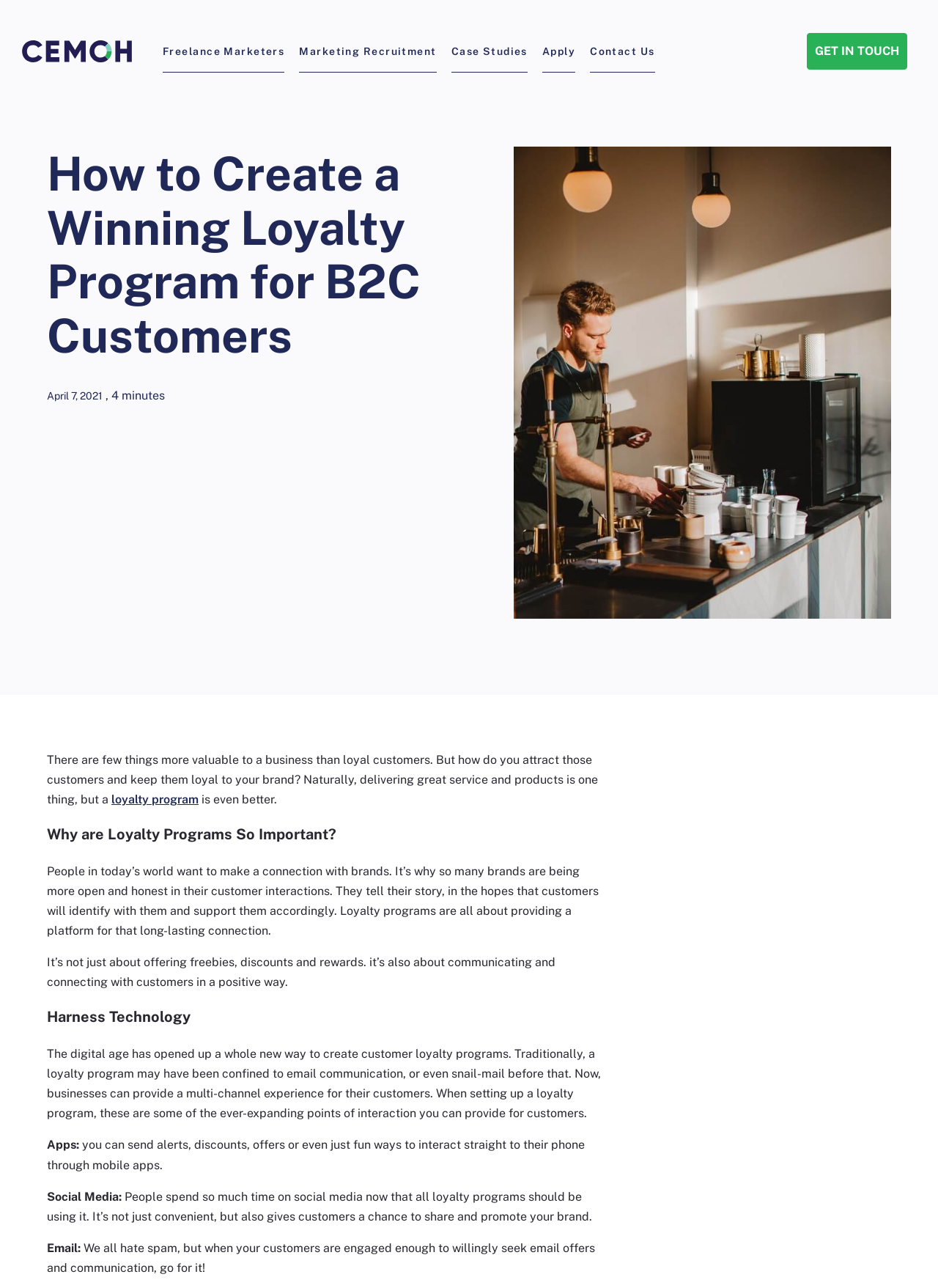Determine the coordinates of the bounding box for the clickable area needed to execute this instruction: "Click the Case Studies link".

[0.481, 0.024, 0.562, 0.058]